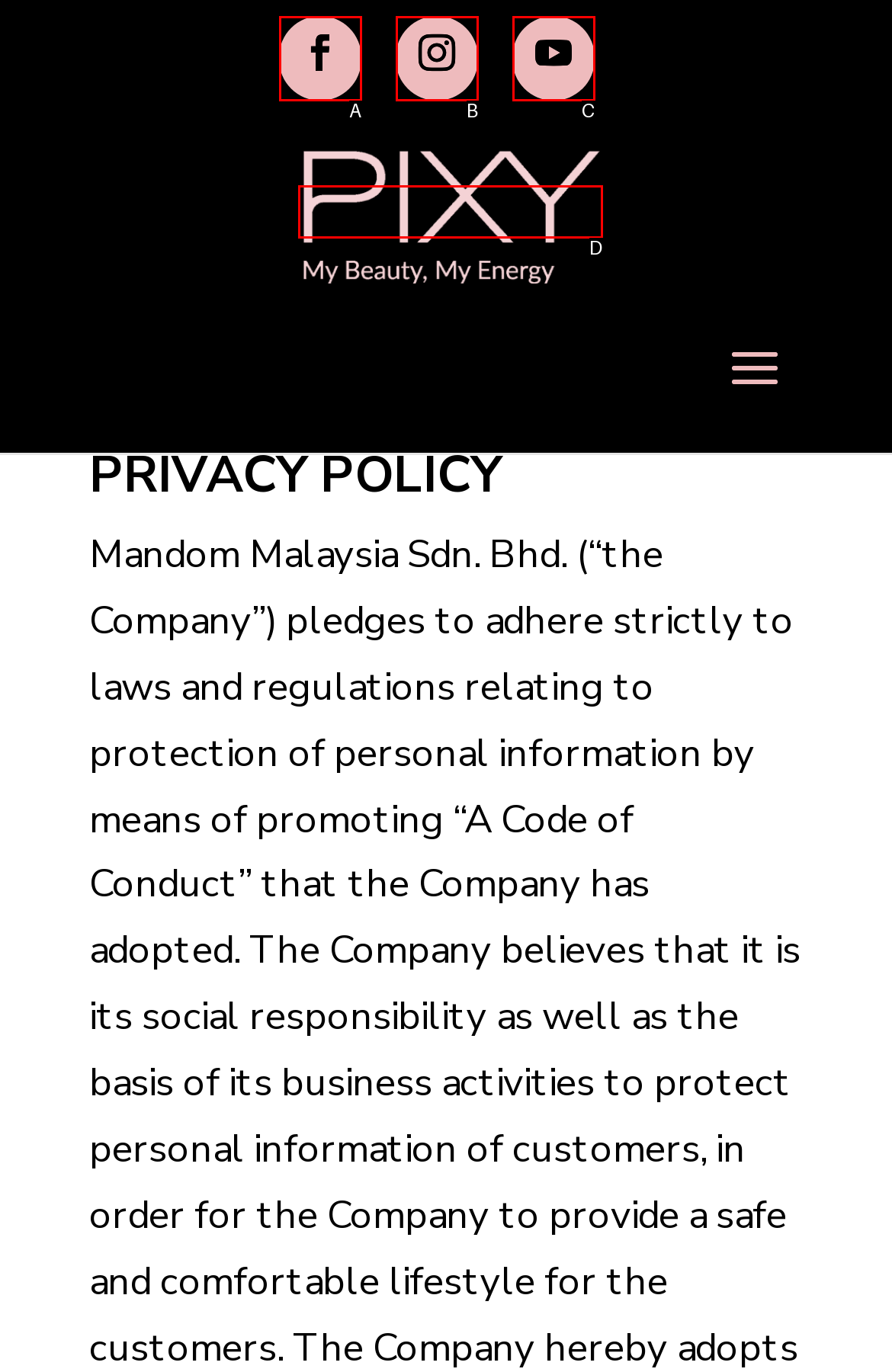Determine which option fits the element description: alt="PIXY"
Answer with the option’s letter directly.

D